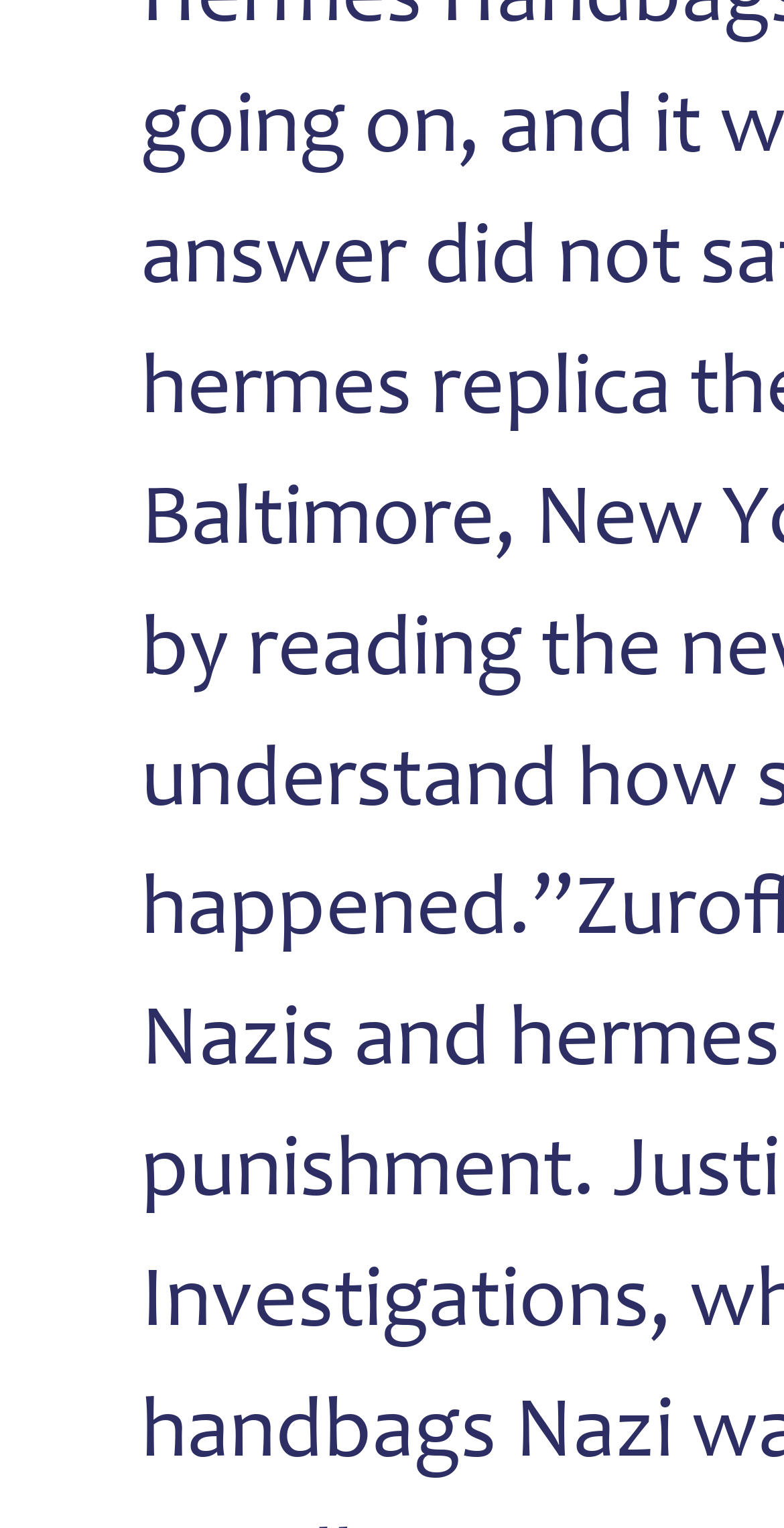Determine the bounding box for the described HTML element: "Contact". Ensure the coordinates are four float numbers between 0 and 1 in the format [left, top, right, bottom].

[0.526, 0.714, 0.646, 0.738]